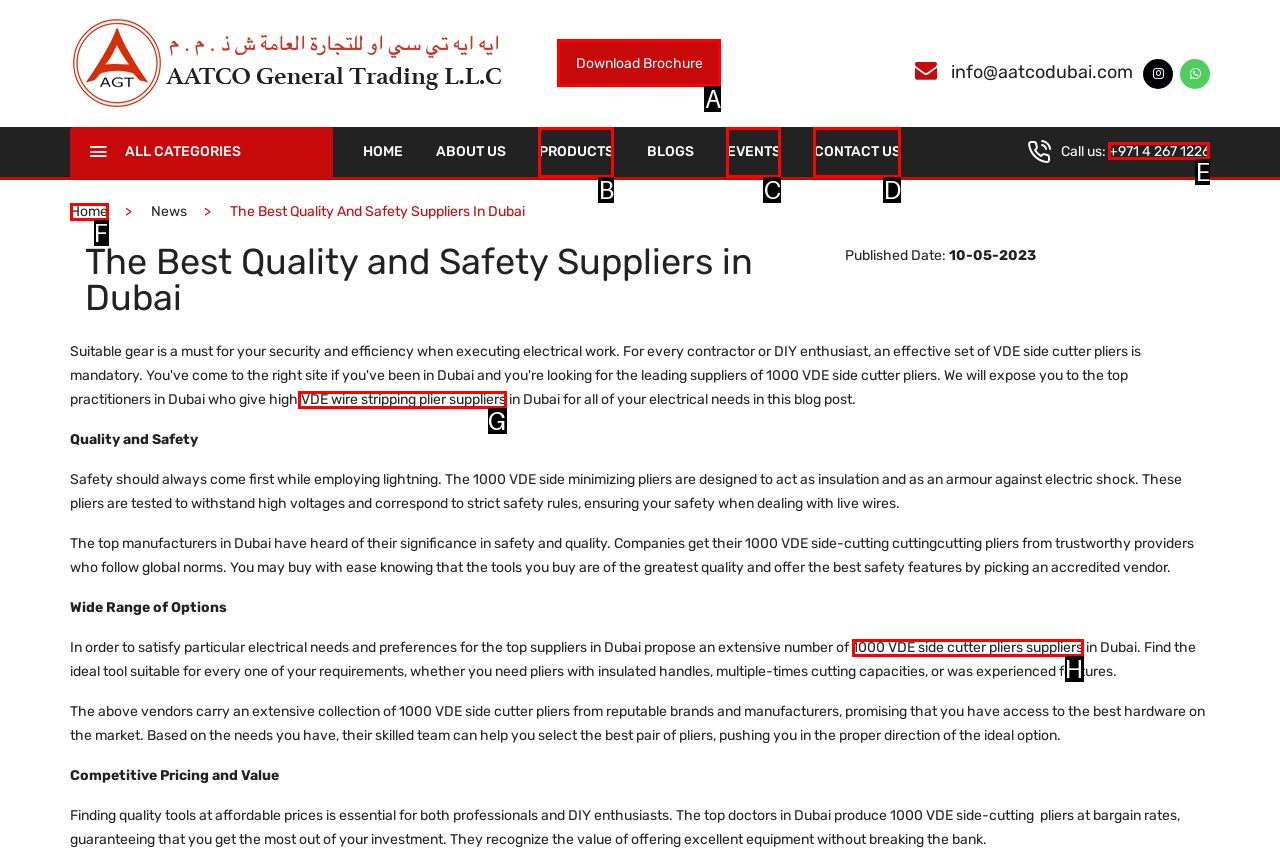Which option should be clicked to complete this task: Call the phone number
Reply with the letter of the correct choice from the given choices.

E